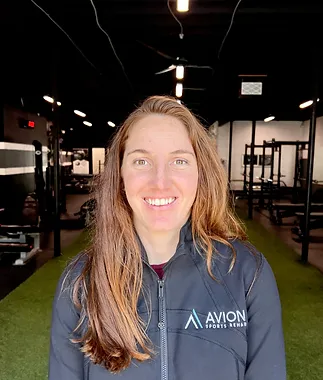Answer the question using only one word or a concise phrase: What is the environment depicted in the image?

Physical therapy gym